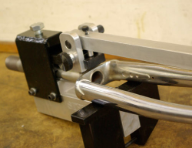Who often utilizes this tool?
Answer the question with a single word or phrase derived from the image.

Bike mechanics and enthusiasts